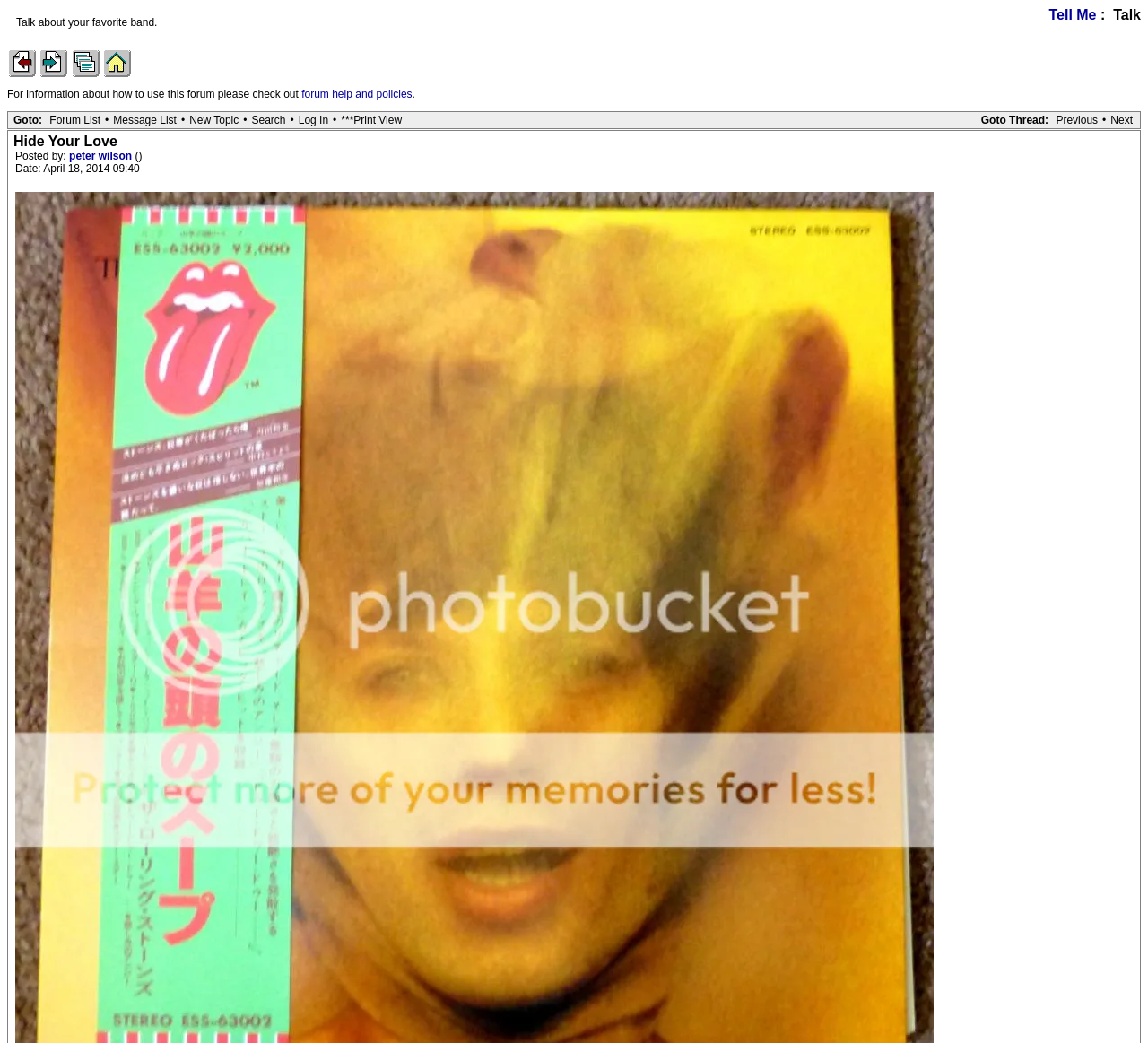From the element description forum help and policies, predict the bounding box coordinates of the UI element. The coordinates must be specified in the format (top-left x, top-left y, bottom-right x, bottom-right y) and should be within the 0 to 1 range.

[0.263, 0.084, 0.359, 0.096]